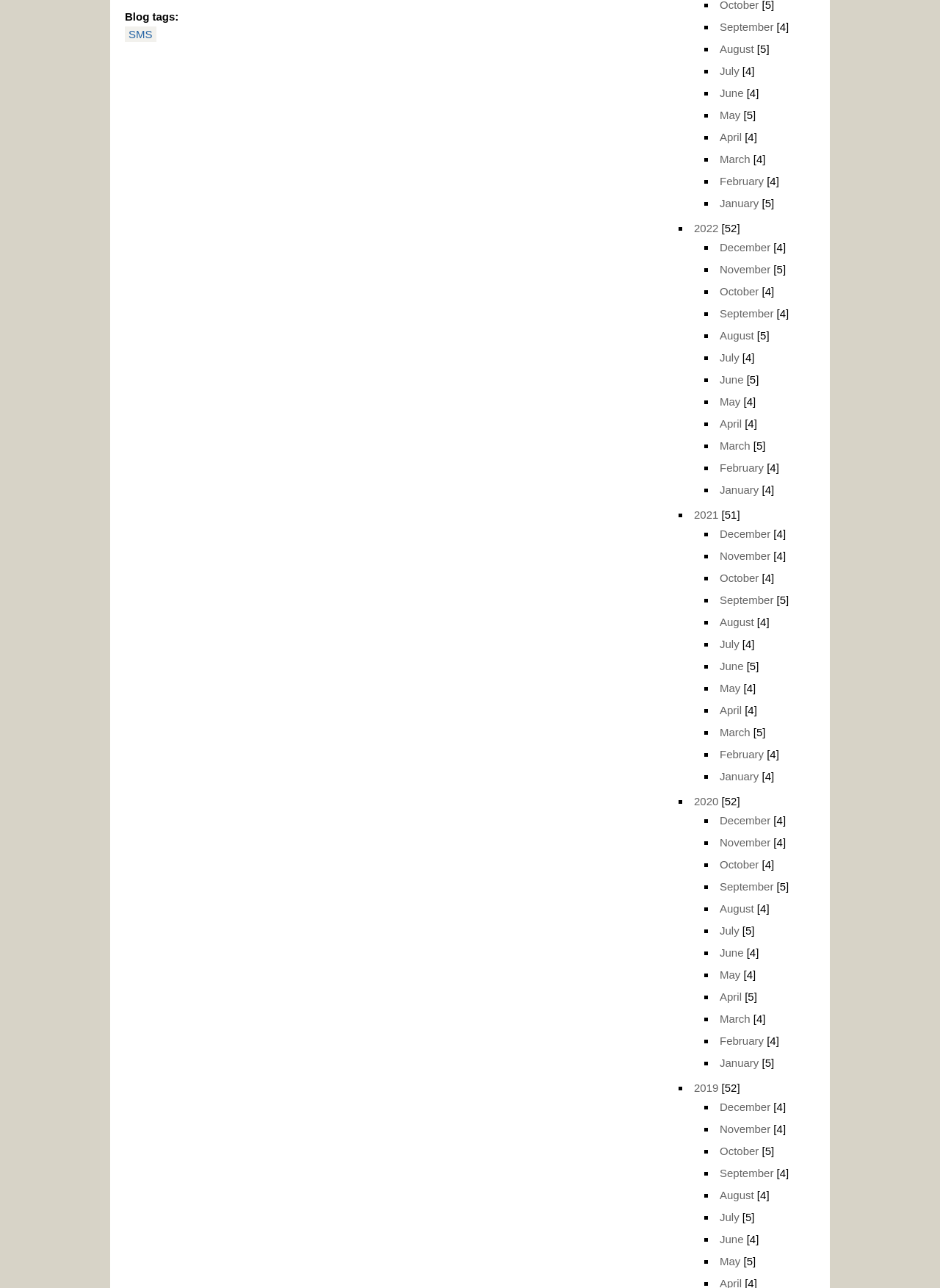Pinpoint the bounding box coordinates of the clickable area necessary to execute the following instruction: "View September". The coordinates should be given as four float numbers between 0 and 1, namely [left, top, right, bottom].

[0.766, 0.016, 0.823, 0.026]